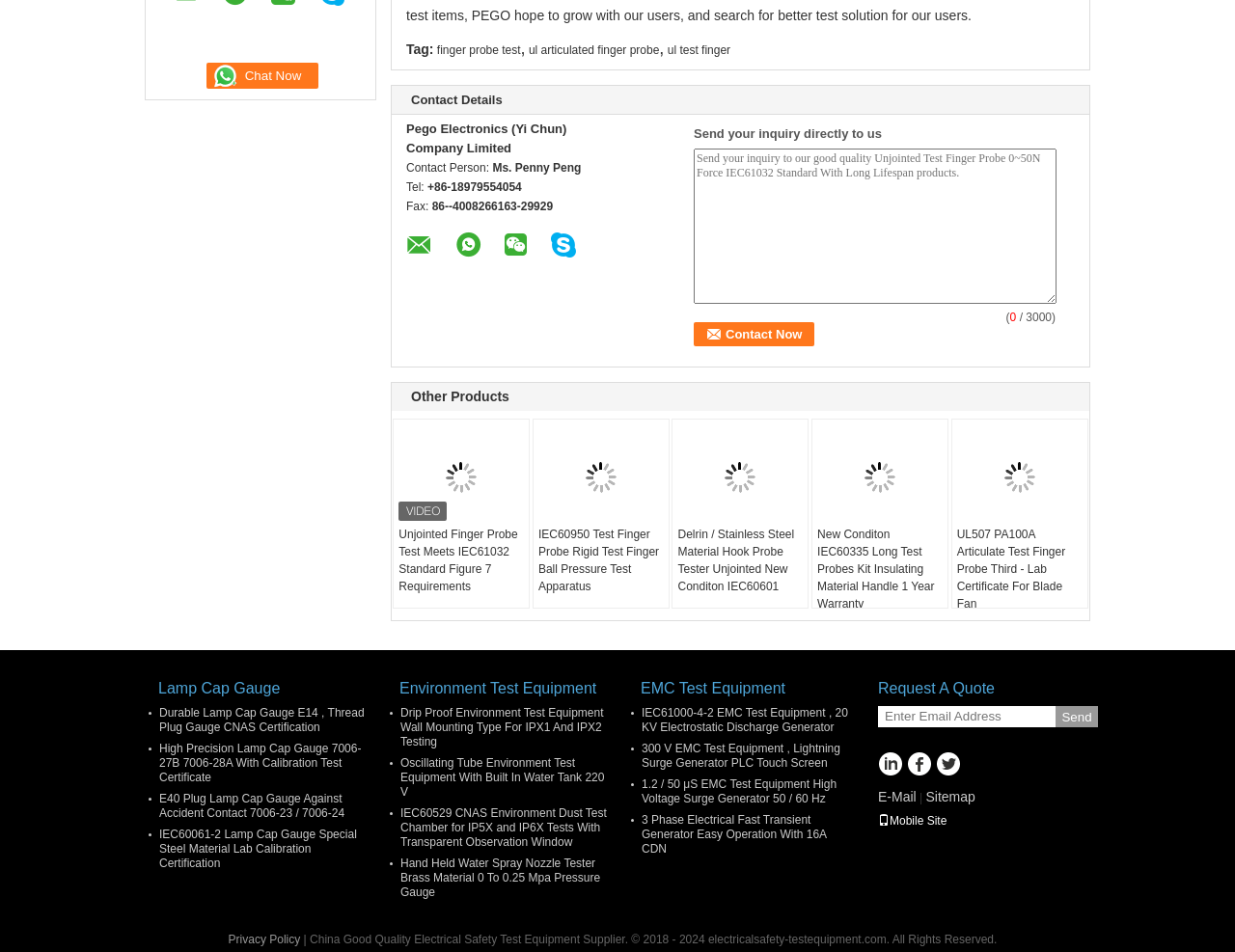What is the company name?
Answer the question with a detailed and thorough explanation.

The company name can be found in the contact details section, where it is written as 'Pego Electronics (Yi Chun) Company Limited'.